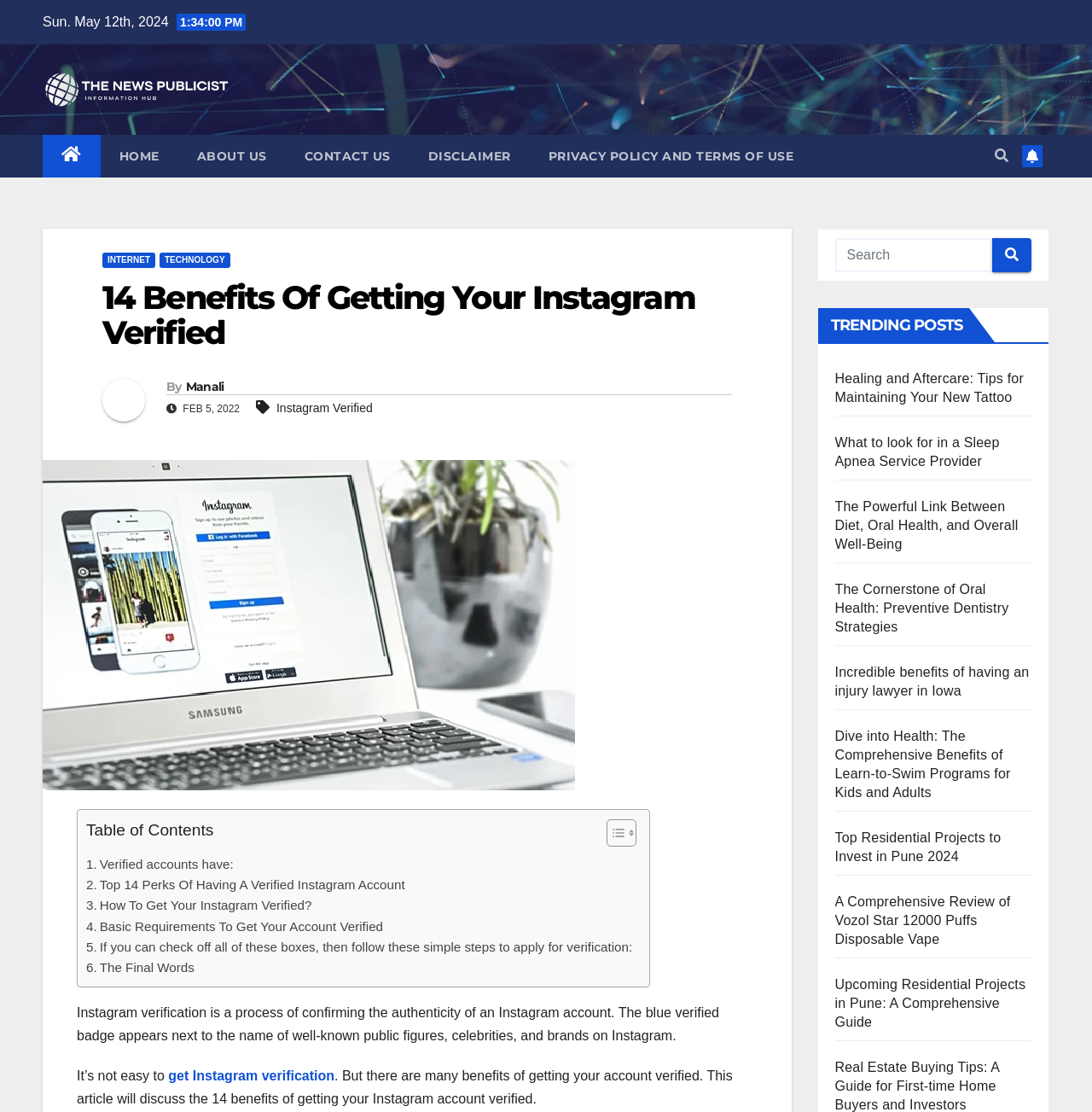Give an extensive and precise description of the webpage.

This webpage is about the benefits of getting an Instagram account verified. At the top, there is a date "Sun. May 12th, 2024" and a link to "The News Publicist" with an accompanying image. Below this, there are several links to different sections of the website, including "HOME", "ABOUT US", "CONTACT US", "DISCLAIMER", and "PRIVACY POLICY AND TERMS OF USE". 

On the right side, there is a button with an icon and a link to "INTERNET" and "TECHNOLOGY" categories. 

The main content of the webpage is an article titled "14 Benefits Of Getting Your Instagram Verified". The article has a heading and a subheading "By Manali" with a date "FEB 5, 2022". The article starts with a brief introduction to Instagram verification, explaining that it's a process of confirming the authenticity of an Instagram account. 

Below the introduction, there is a table of contents with links to different sections of the article. The article is divided into sections, including "Verified accounts have:", "Top 14 Perks Of Having A Verified Instagram Account", "How To Get Your Instagram Verified?", "Basic Requirements To Get Your Account Verified", and "The Final Words". 

On the right side of the article, there is a search bar and a section titled "TRENDING POSTS" with links to several articles on various topics, including health, law, and real estate.